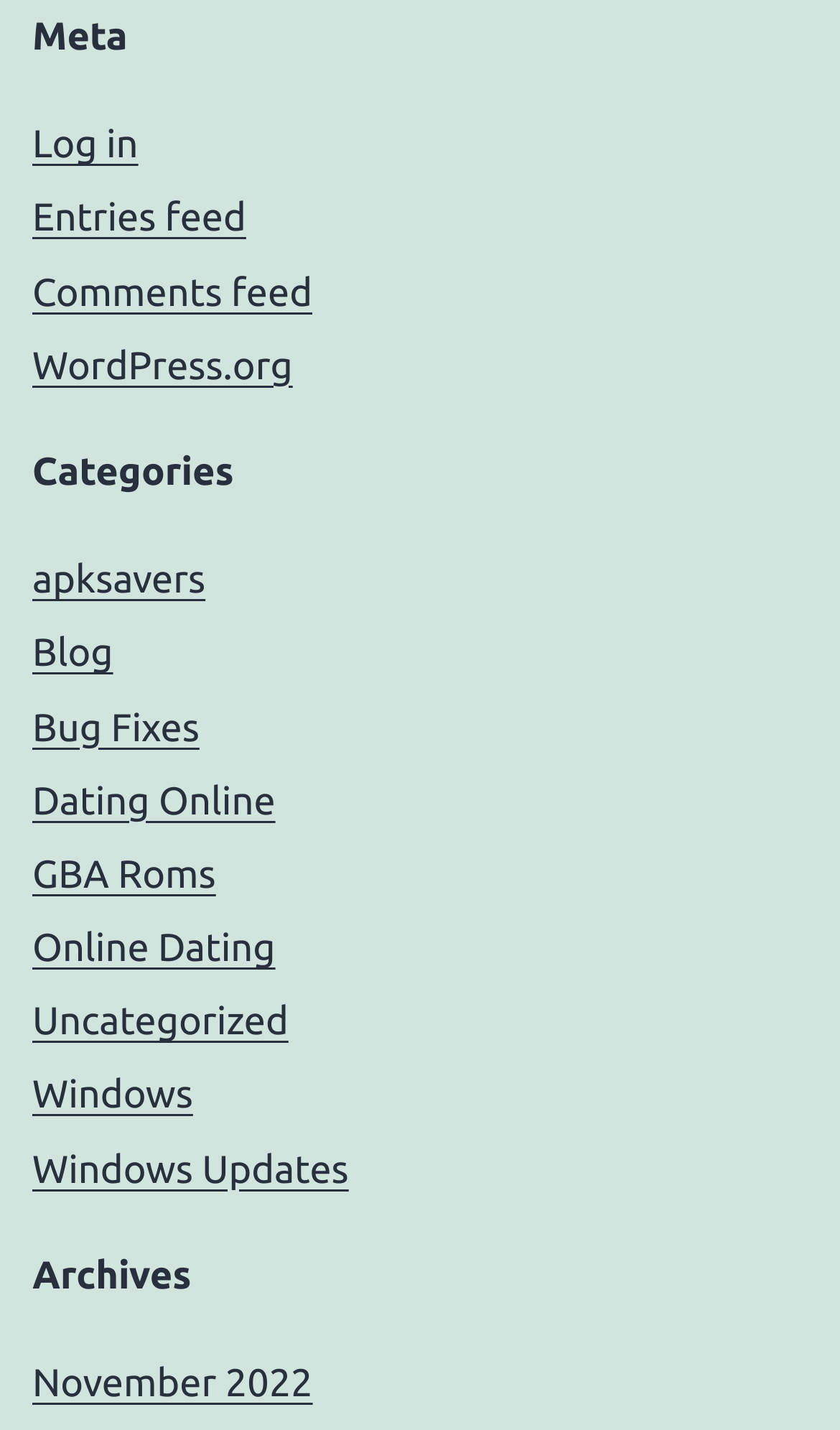Specify the bounding box coordinates of the element's area that should be clicked to execute the given instruction: "Browse apksavers category". The coordinates should be four float numbers between 0 and 1, i.e., [left, top, right, bottom].

[0.038, 0.39, 0.245, 0.421]